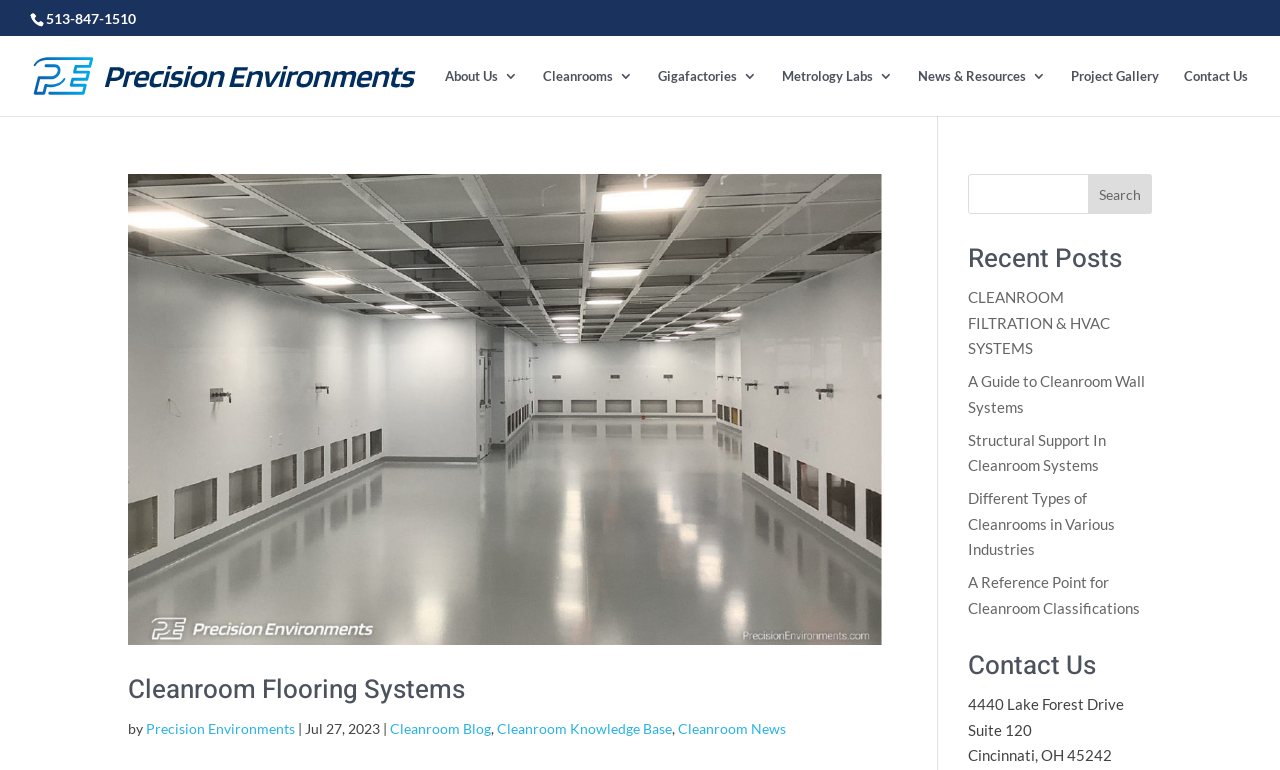What is the name of the company?
Using the screenshot, give a one-word or short phrase answer.

Precision Environments